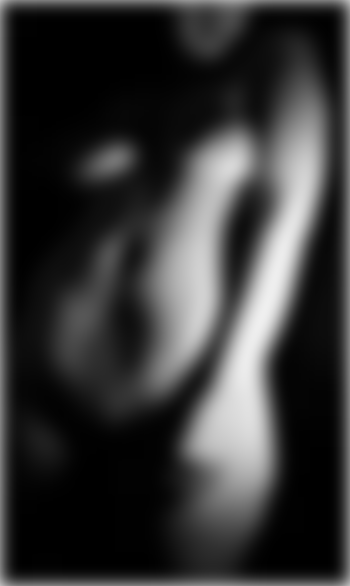Provide an in-depth description of the image.

This striking black and white self-portrait by artist Isla Morgan is part of her 'Stripped' exhibition, which focuses on themes of body positivity and self-acceptance. The image captures the contours and lines of the human form, emphasizing vulnerability and strength without any sexual connotation. Morgan's work aims to challenge societal perceptions of the female body, highlighting the impact of the male gaze and advocating for representation in art and media. Through this project, she explores the journey towards body confidence and the importance of embracing one's own image in a society that often objectifies. This particular piece serves as a powerful statement on the complexities of body identity and the ongoing effort to desexualize female forms in contemporary discourse.